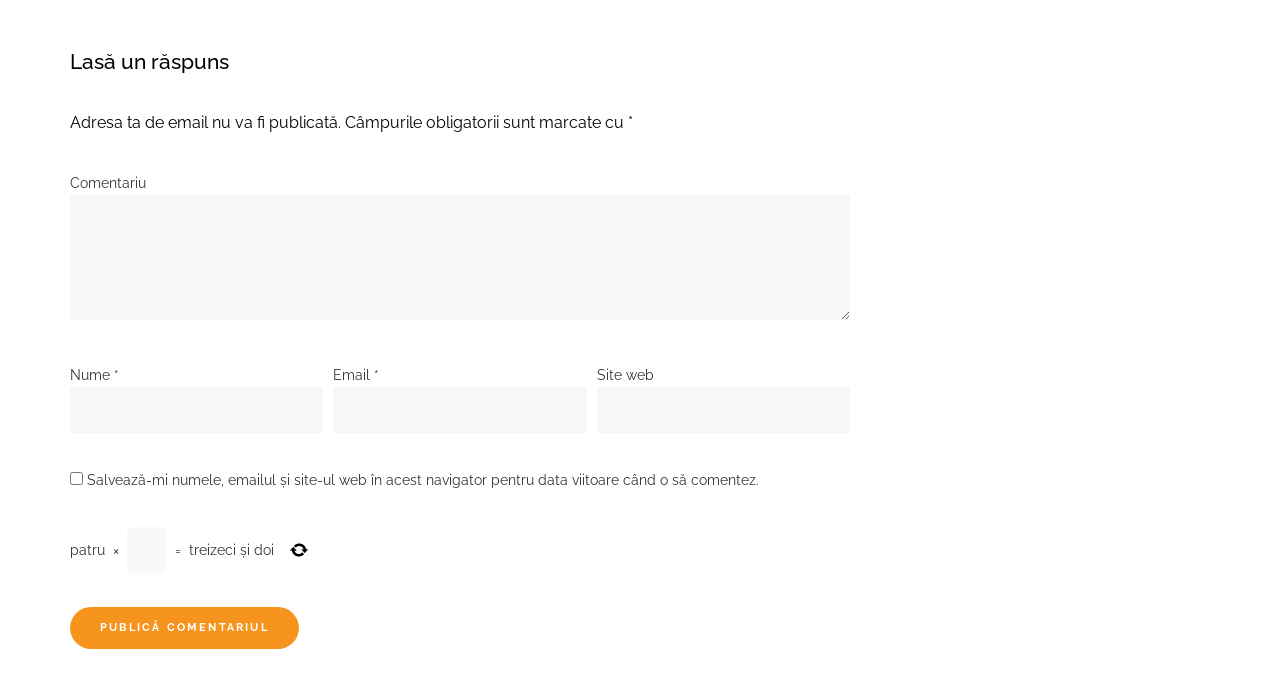How many fields are required to be filled?
Respond with a short answer, either a single word or a phrase, based on the image.

Four